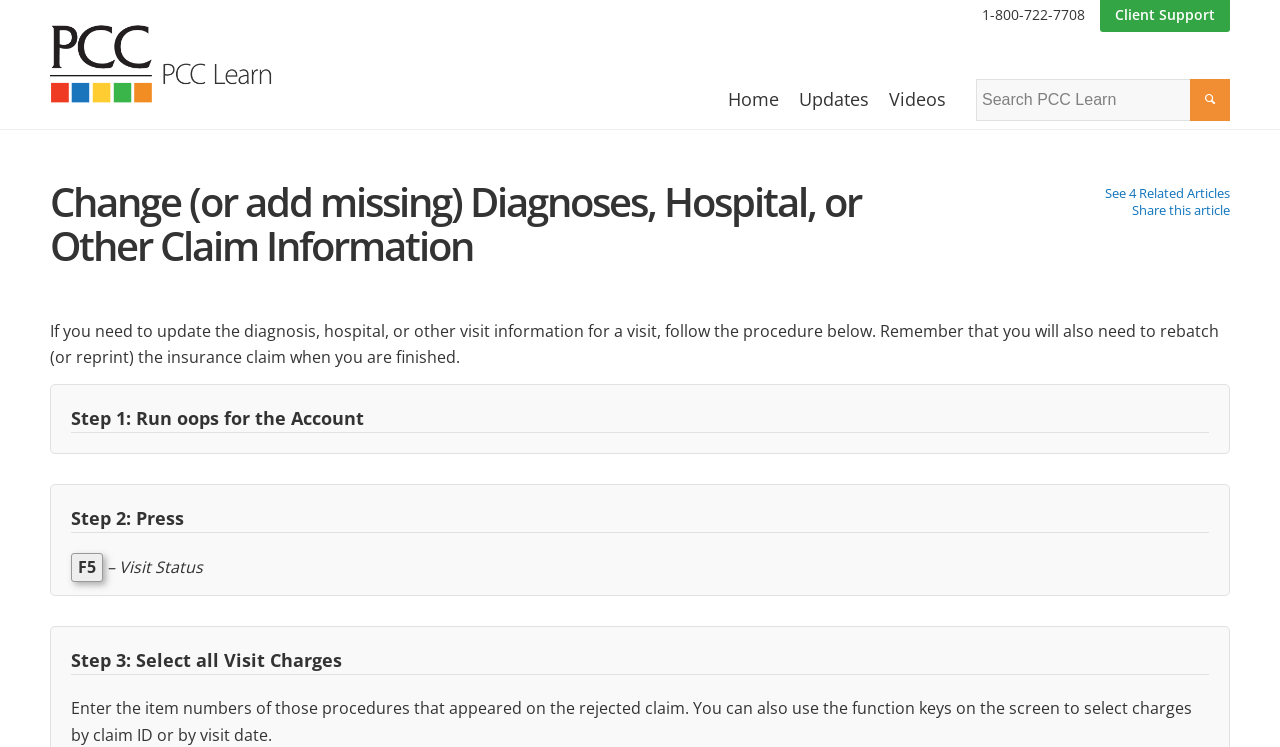Generate an in-depth caption that captures all aspects of the webpage.

This webpage is a tutorial on updating diagnosis, hospital, or other visit information for a visit. At the top left, there is a logo of "PCC Learn" with a link to the homepage. Below the logo, there is a menu with options "Home", "Updates", and "Videos". On the top right, there is a search bar with a placeholder text "Search PCC Learn" and a button with a magnifying glass icon.

The main content of the webpage is divided into sections. The first section has a heading "Change (or add missing) Diagnoses, Hospital, or Other Claim Information" and a brief introduction to the tutorial. Below the introduction, there are links to "See 4 Related Articles" and "Share this article".

The tutorial itself is divided into three steps. Each step has a heading ("Step 1:", "Step 2:", "Step 3:") and a brief description of the action to be taken. The steps are: running oops for the account, pressing F5 to refresh the visit status, and selecting all visit charges. There is also a detailed instruction on entering item numbers of procedures that appeared on the rejected claim.

On the top right corner, there is a vertical menu with options "1-800-722-7708" and "Client Support", which has a sub-link to "Client Support".